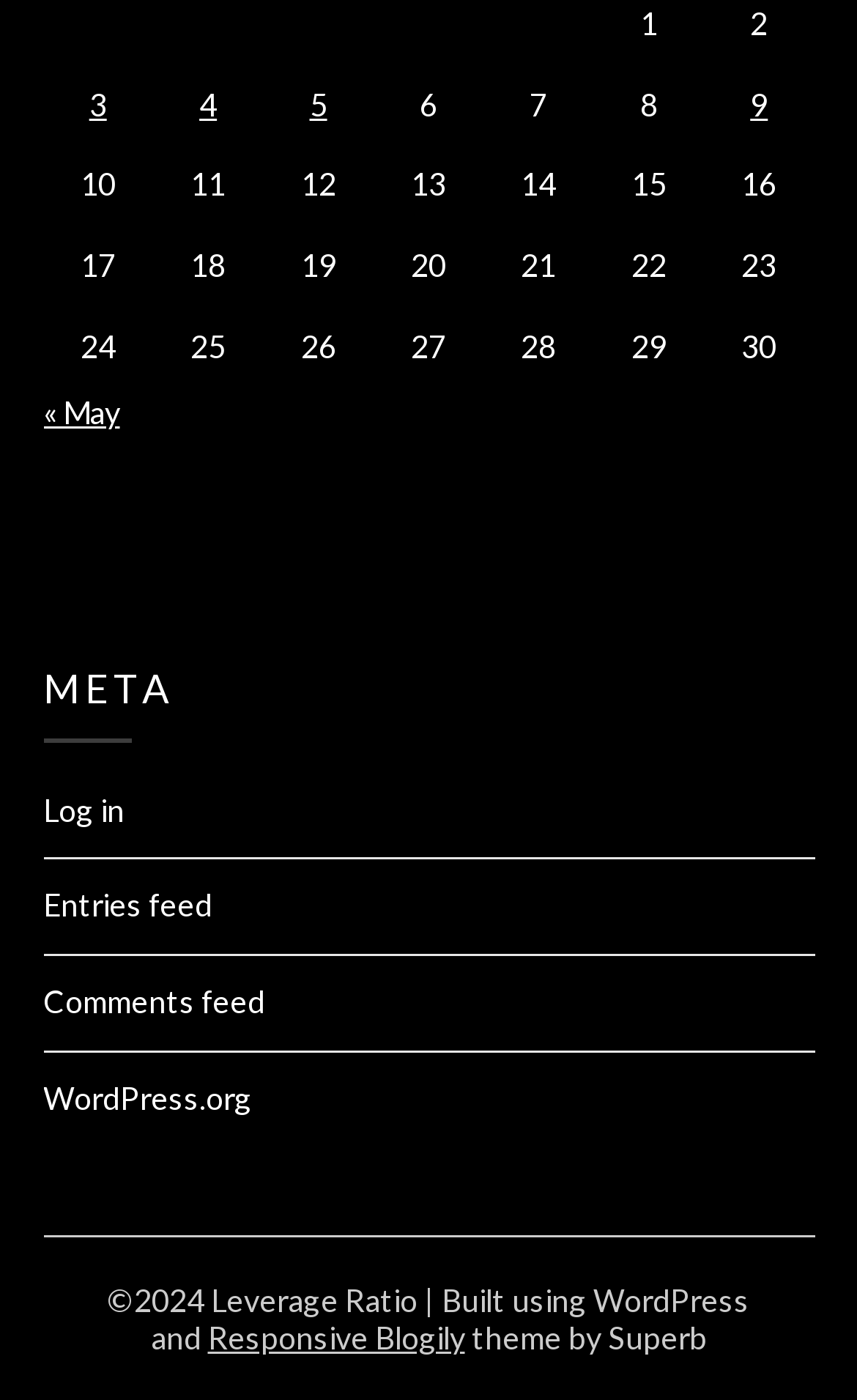Using floating point numbers between 0 and 1, provide the bounding box coordinates in the format (top-left x, top-left y, bottom-right x, bottom-right y). Locate the UI element described here: 3

[0.104, 0.061, 0.125, 0.087]